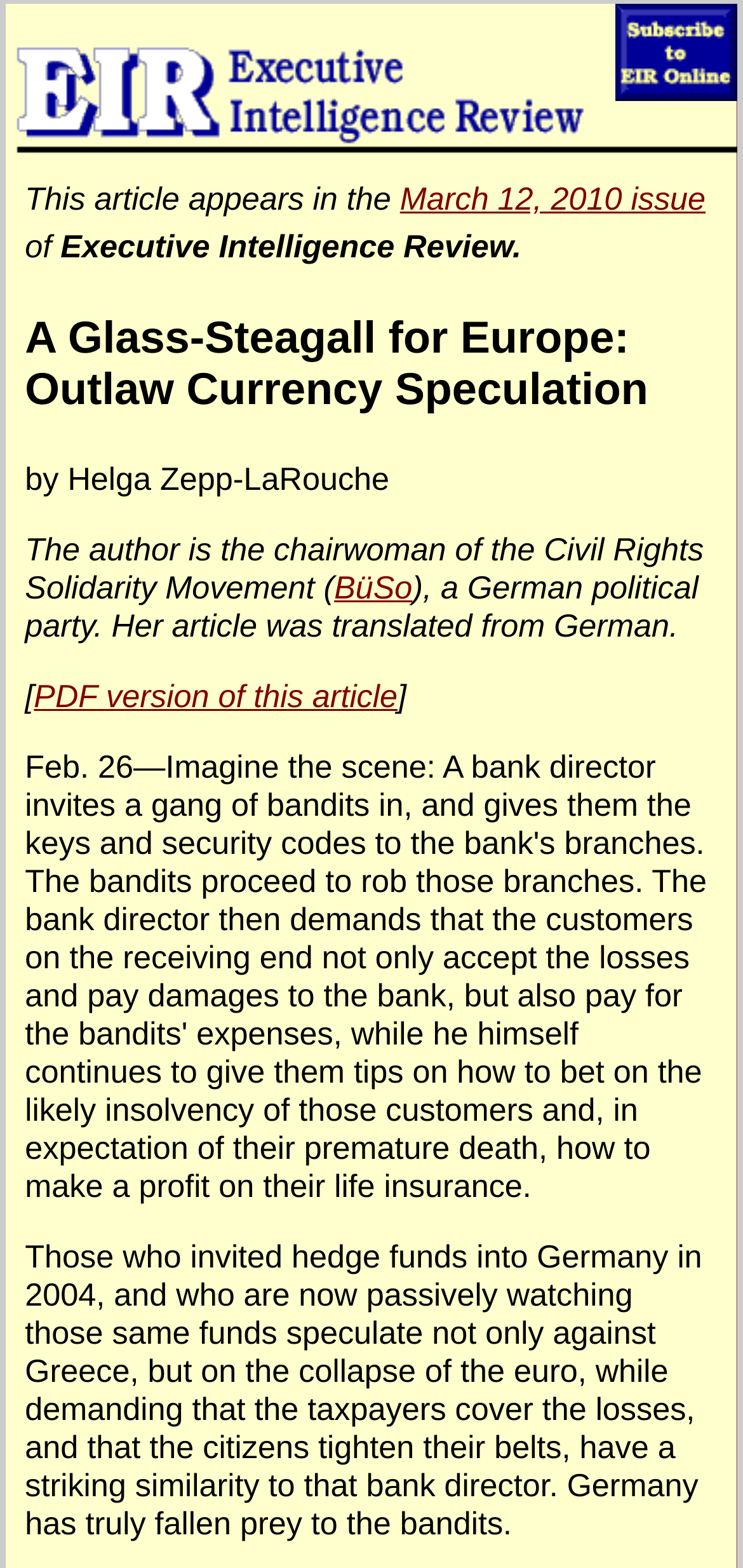Provide a one-word or brief phrase answer to the question:
What is the topic of the article?

Currency speculation